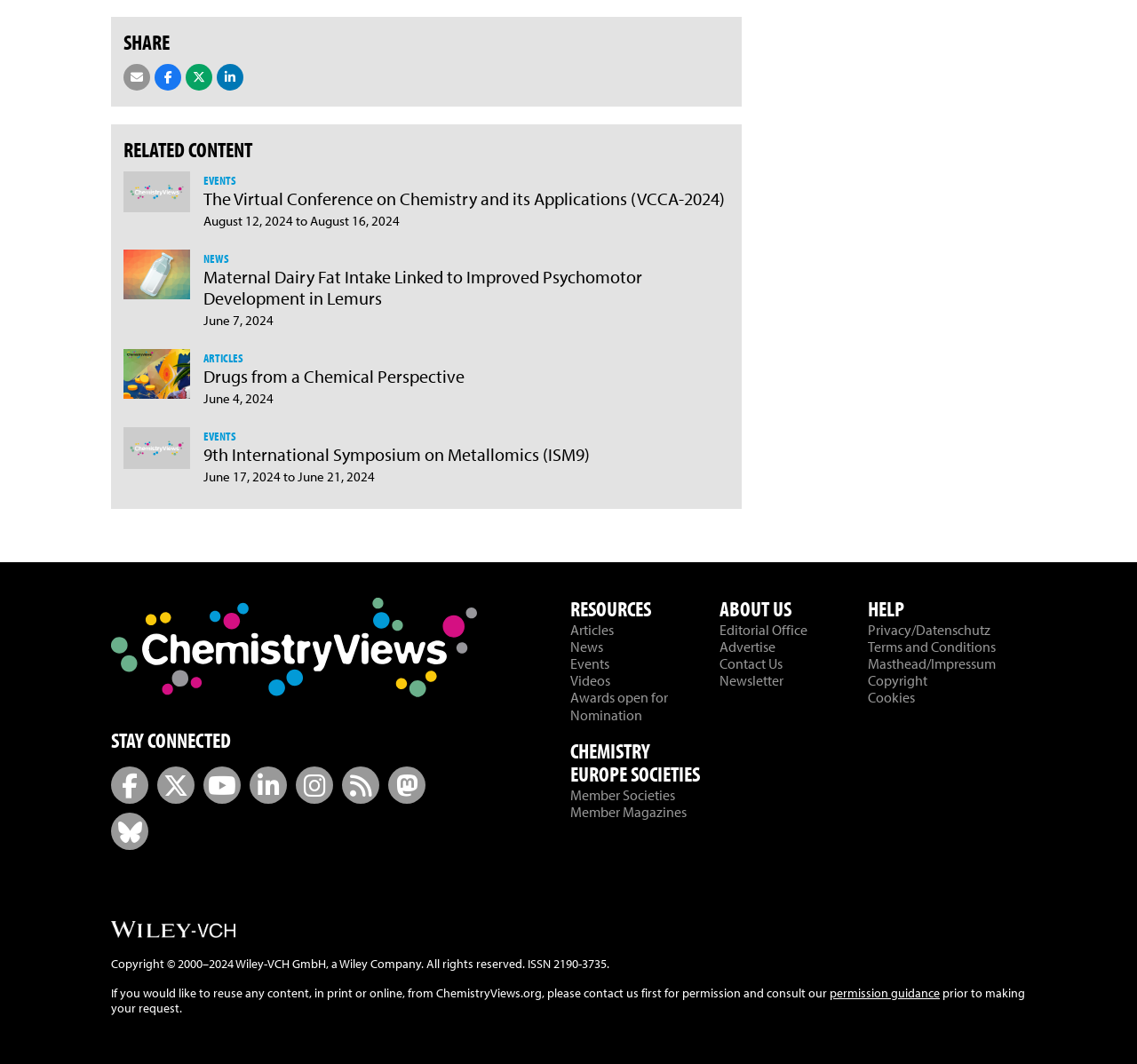Provide a brief response in the form of a single word or phrase:
What is the date of the event '9th International Symposium on Metallomics (ISM9)'?

June 17, 2024 to June 21, 2024